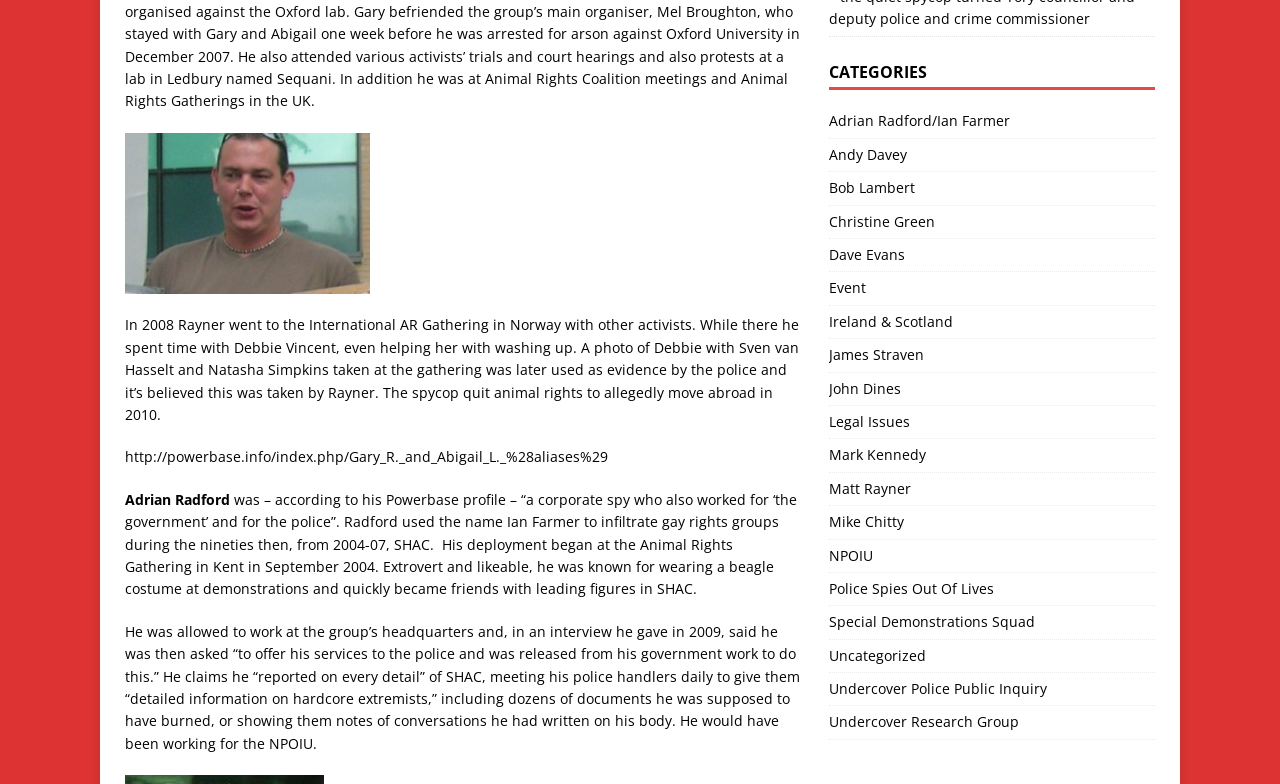Specify the bounding box coordinates of the element's area that should be clicked to execute the given instruction: "Click on the link to learn more about Adrian Radford/Ian Farmer". The coordinates should be four float numbers between 0 and 1, i.e., [left, top, right, bottom].

[0.647, 0.141, 0.902, 0.176]